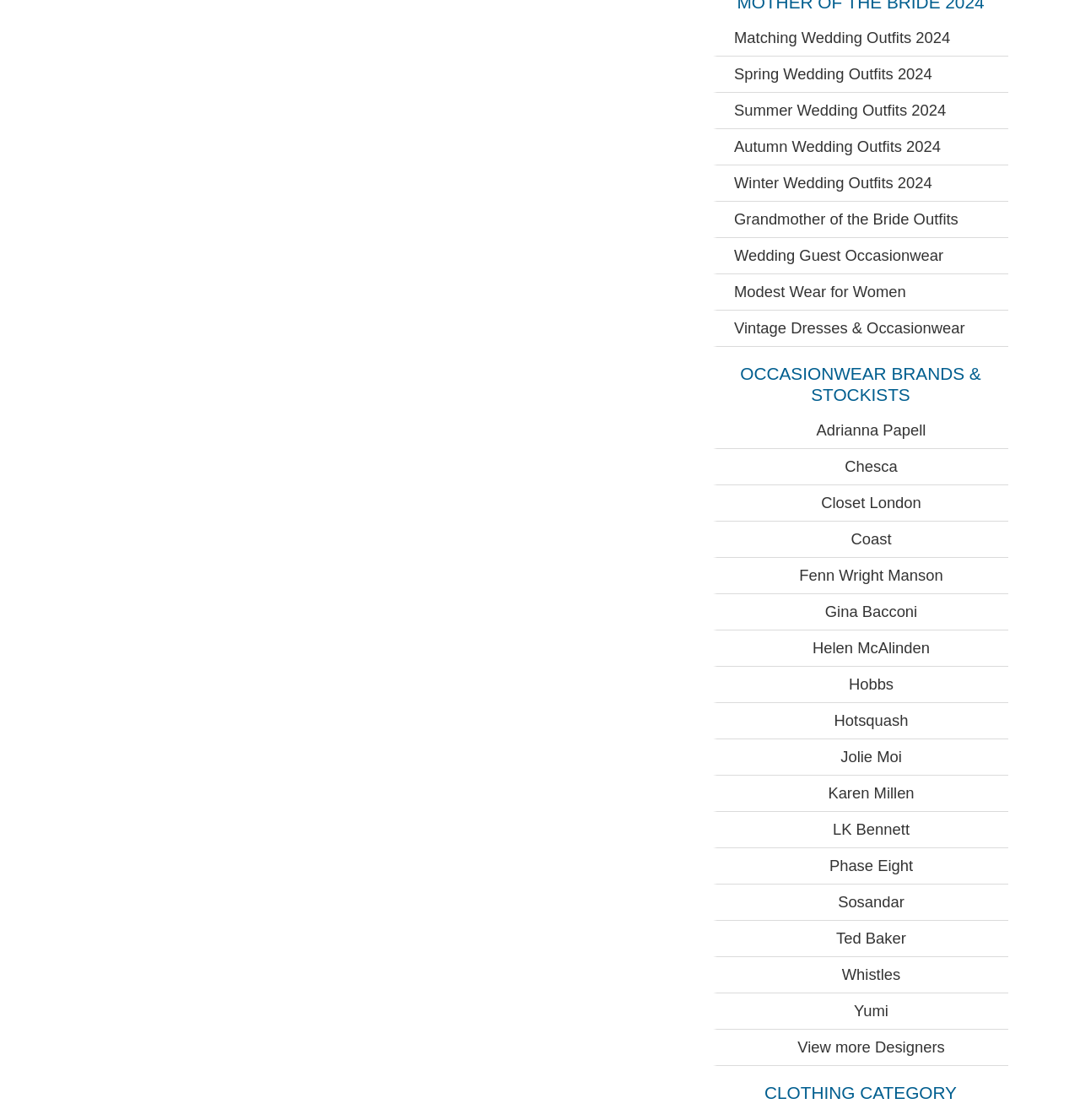Locate the bounding box coordinates of the clickable element to fulfill the following instruction: "Explore modest wear for women". Provide the coordinates as four float numbers between 0 and 1 in the format [left, top, right, bottom].

[0.664, 0.245, 0.934, 0.277]